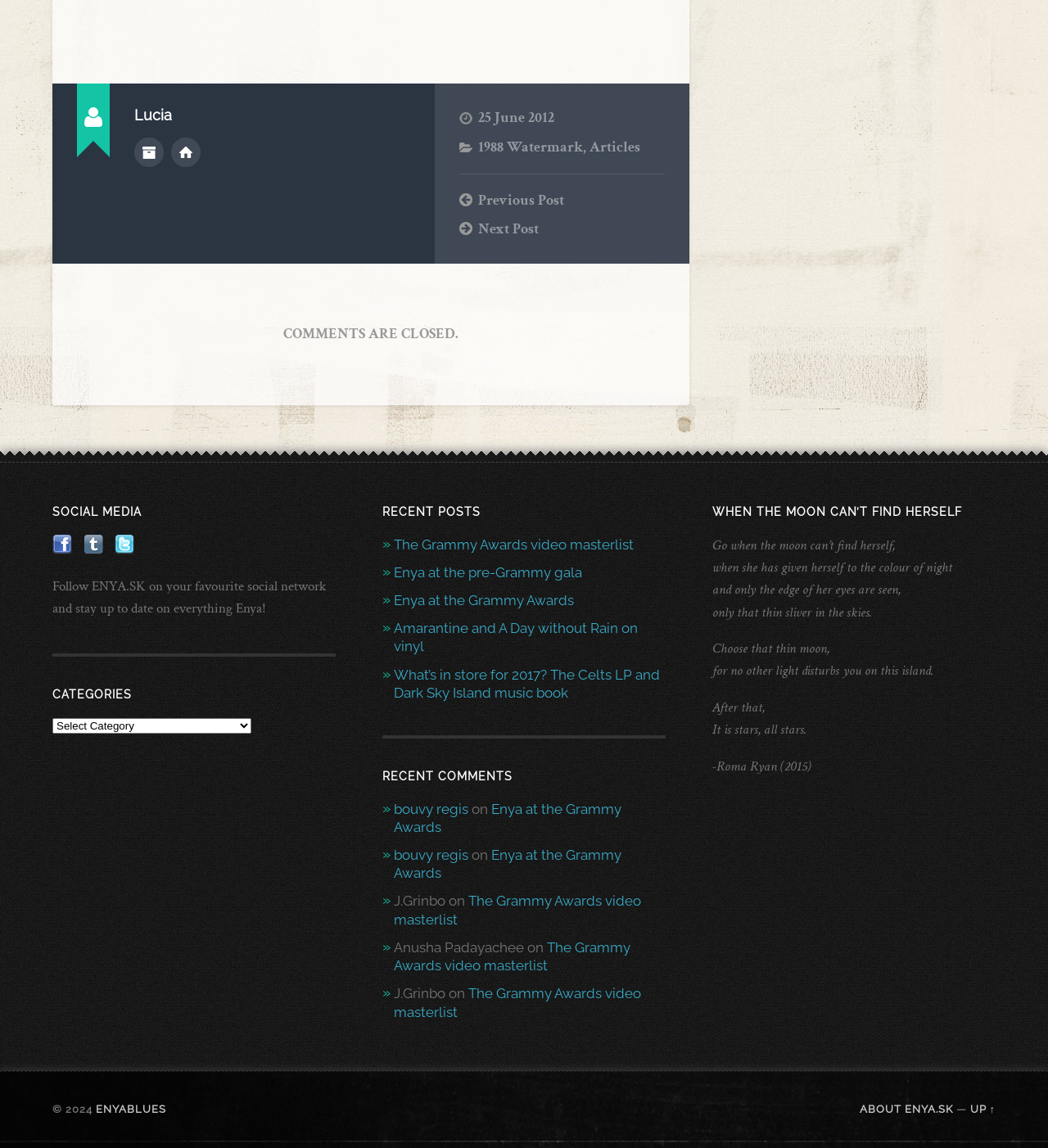What is the date of the post?
Please use the image to deliver a detailed and complete answer.

The date of the post is mentioned below the author's name, as '25 June 2012', in a static text element.